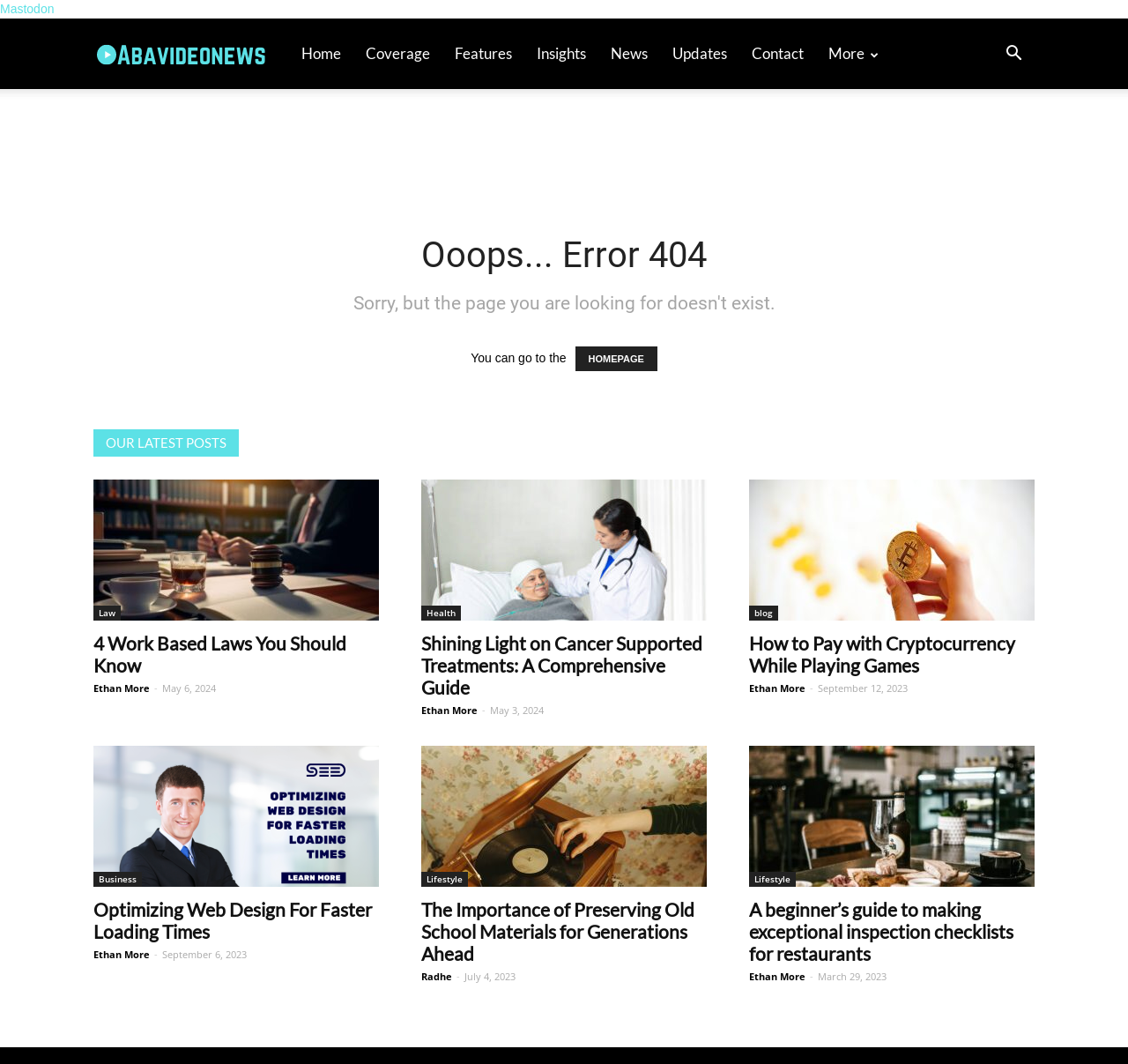Generate a comprehensive description of the contents of the webpage.

This webpage is a news website with a "Page not found - ABA Video News" title. At the top, there are several links to different sections of the website, including "Mastodon", "Home", "Coverage", "Features", "Insights", "News", "Updates", and "Contact". To the right of these links, there is a button with an icon.

Below the top navigation, there is a large error message "Ooops... Error 404" with a suggestion to go to the "HOMEPAGE". 

Underneath the error message, there is a section titled "OUR LATEST POSTS" with four news articles. Each article has a heading, a brief summary, and an image. The articles are arranged in a vertical column, with the most recent article at the top. The articles cover various topics, including law, health, blog, business, lifestyle, and restaurants. Each article has a link to read more, and the author's name is displayed along with the date of publication.

There are no images on the page except for the ones accompanying the news articles.